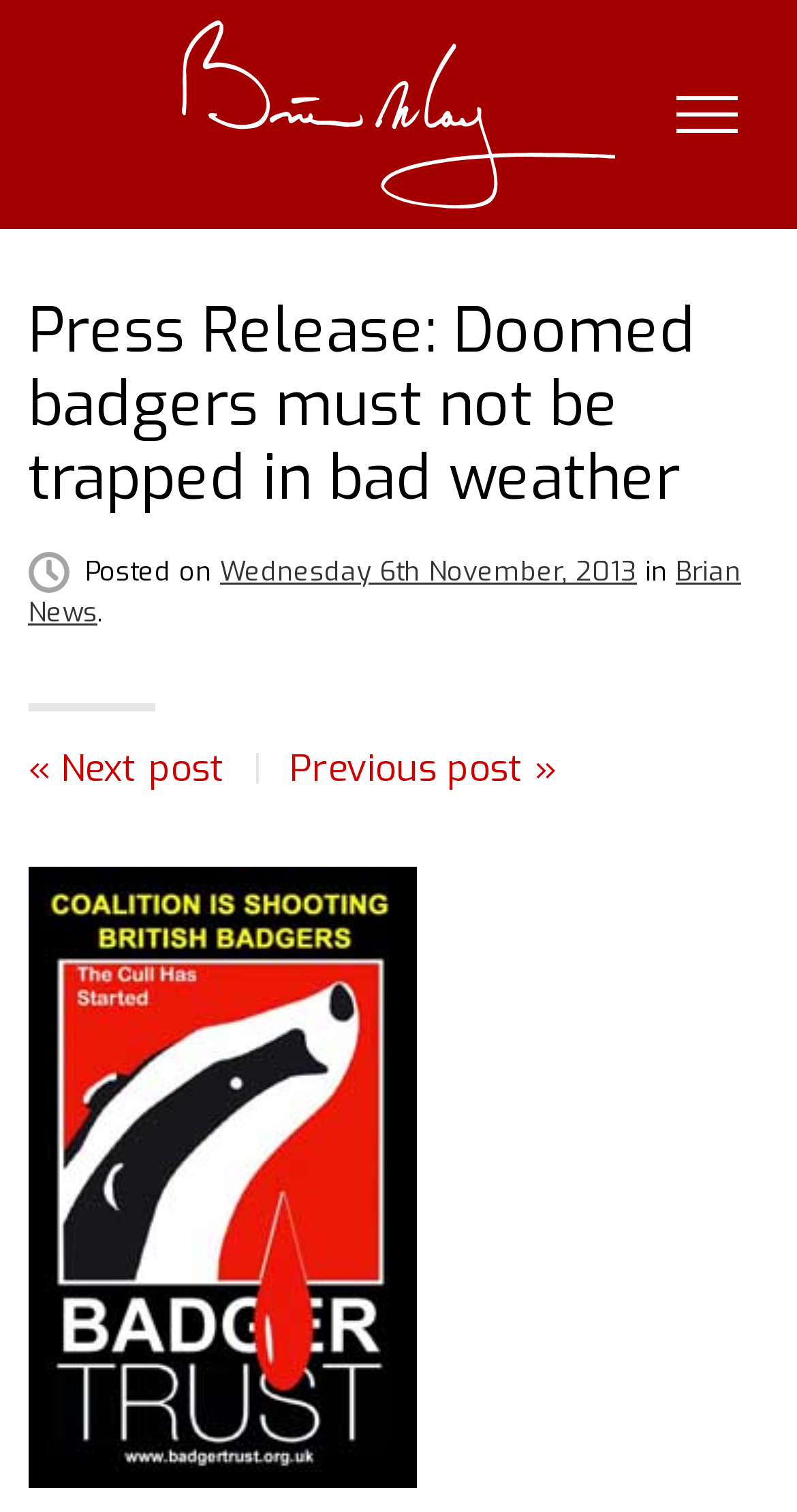Identify the bounding box coordinates for the UI element described by the following text: "Brian News". Provide the coordinates as four float numbers between 0 and 1, in the format [left, top, right, bottom].

[0.035, 0.366, 0.93, 0.416]